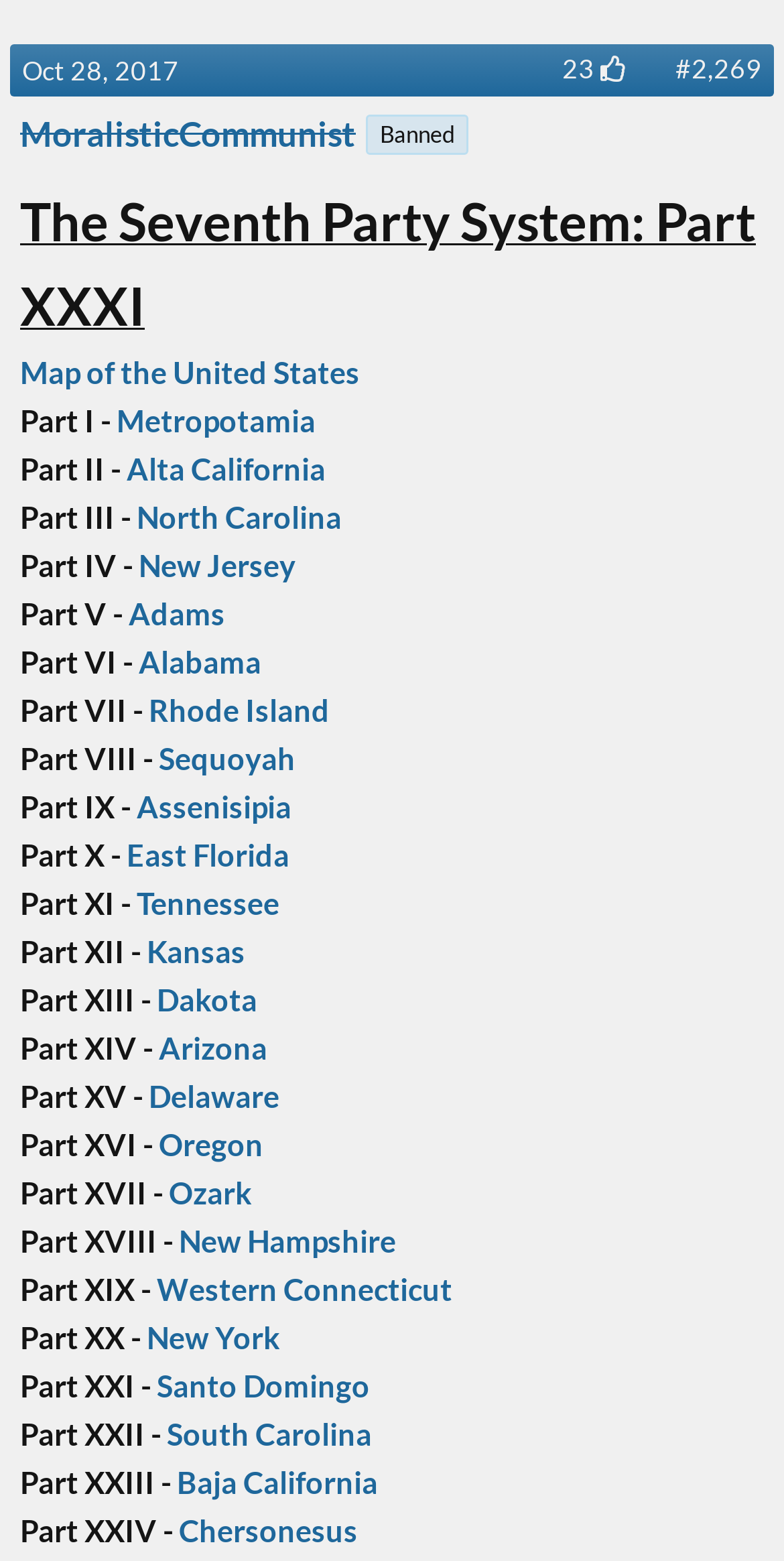Please look at the image and answer the question with a detailed explanation: How many links are there in the article?

The article contains multiple links, and each link is labeled as a part of The Seventh Party System. There are 24 links in total, each corresponding to a different part.